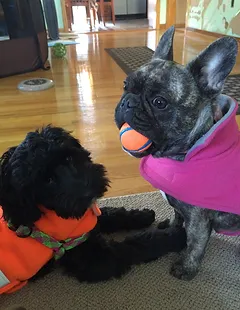Explain the scene depicted in the image, including all details.

In this charming image, two playful dogs are captured in a cozy indoor setting. The dog on the left is a black, fluffy breed, wearing a vibrant orange vest that adds a splash of color to the scene. It appears relaxed and curious, seemingly observing the other dog. On the right, a French Bulldog dressed in a stylish pink jacket holds a bright orange ball in its mouth, exuding a playful energy. The dog's expressive eyes and ears perked up suggest excitement and readiness to engage in play. The warm wooden floor and background furnishings hint at a welcoming home environment, highlighting the bond between pets and their owners. This playful moment showcases the joy and companionship that dogs bring to our lives.